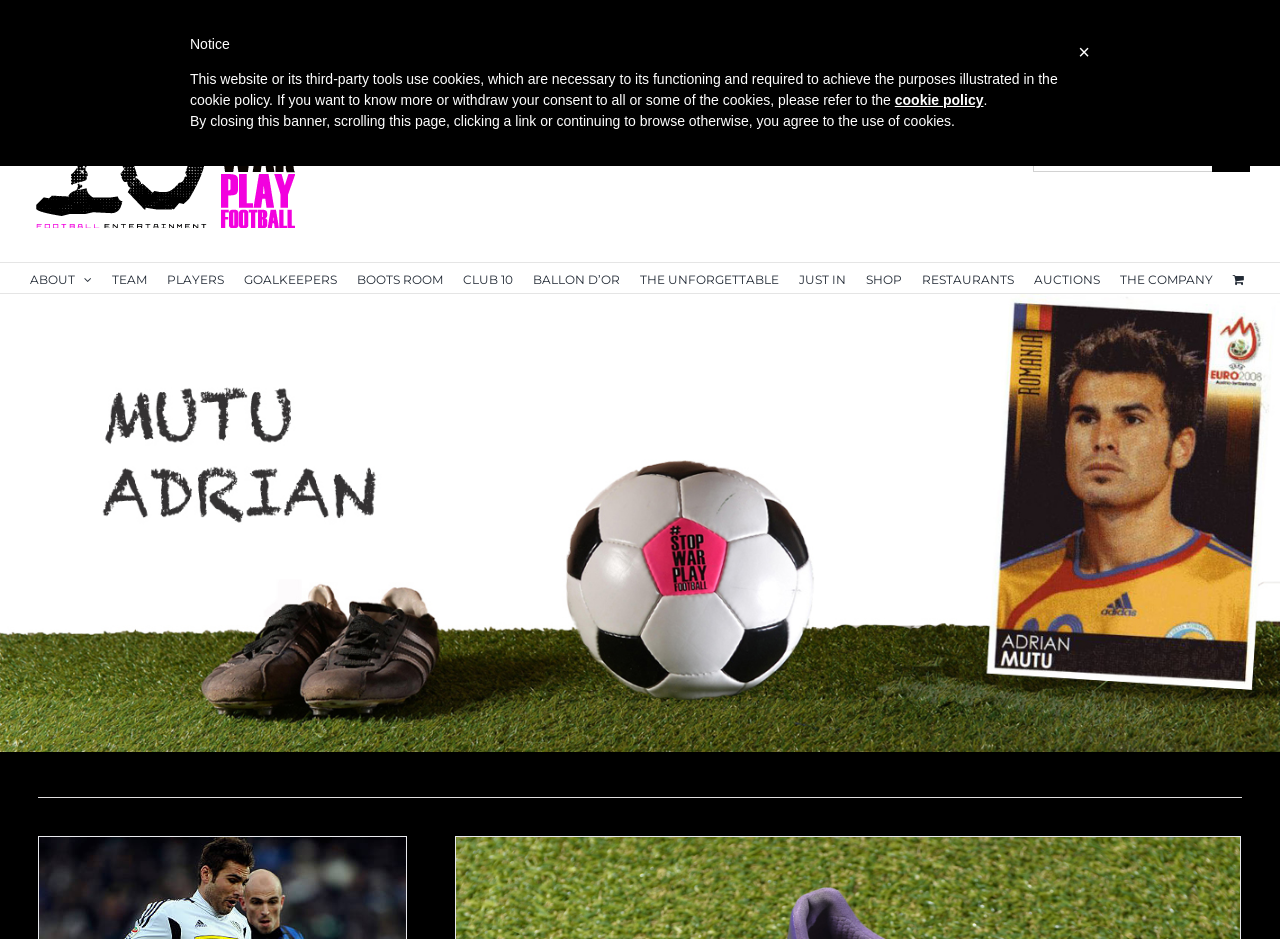Using the provided element description: "parent_node: Search for:", determine the bounding box coordinates of the corresponding UI element in the screenshot.

[0.023, 0.083, 0.23, 0.243]